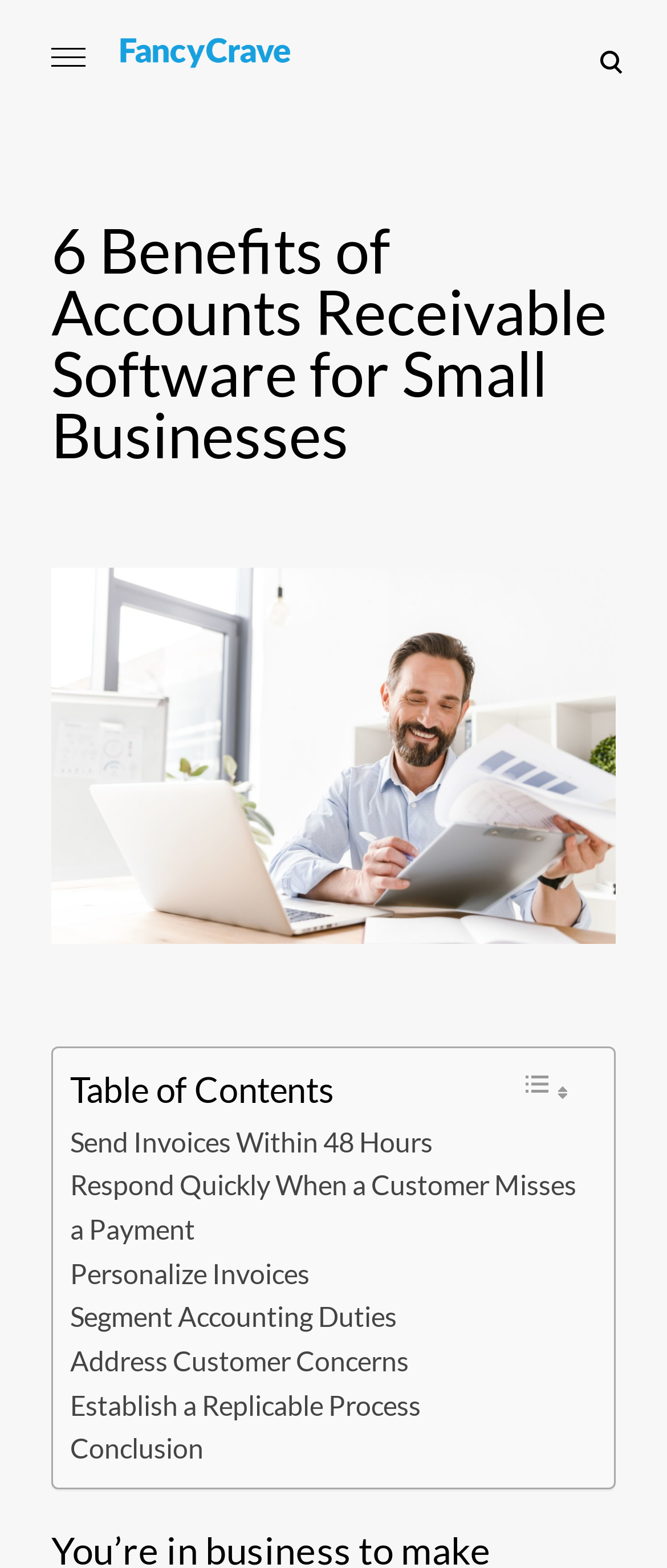Predict the bounding box of the UI element based on the description: "Establish a Replicable Process". The coordinates should be four float numbers between 0 and 1, formatted as [left, top, right, bottom].

[0.105, 0.882, 0.631, 0.91]